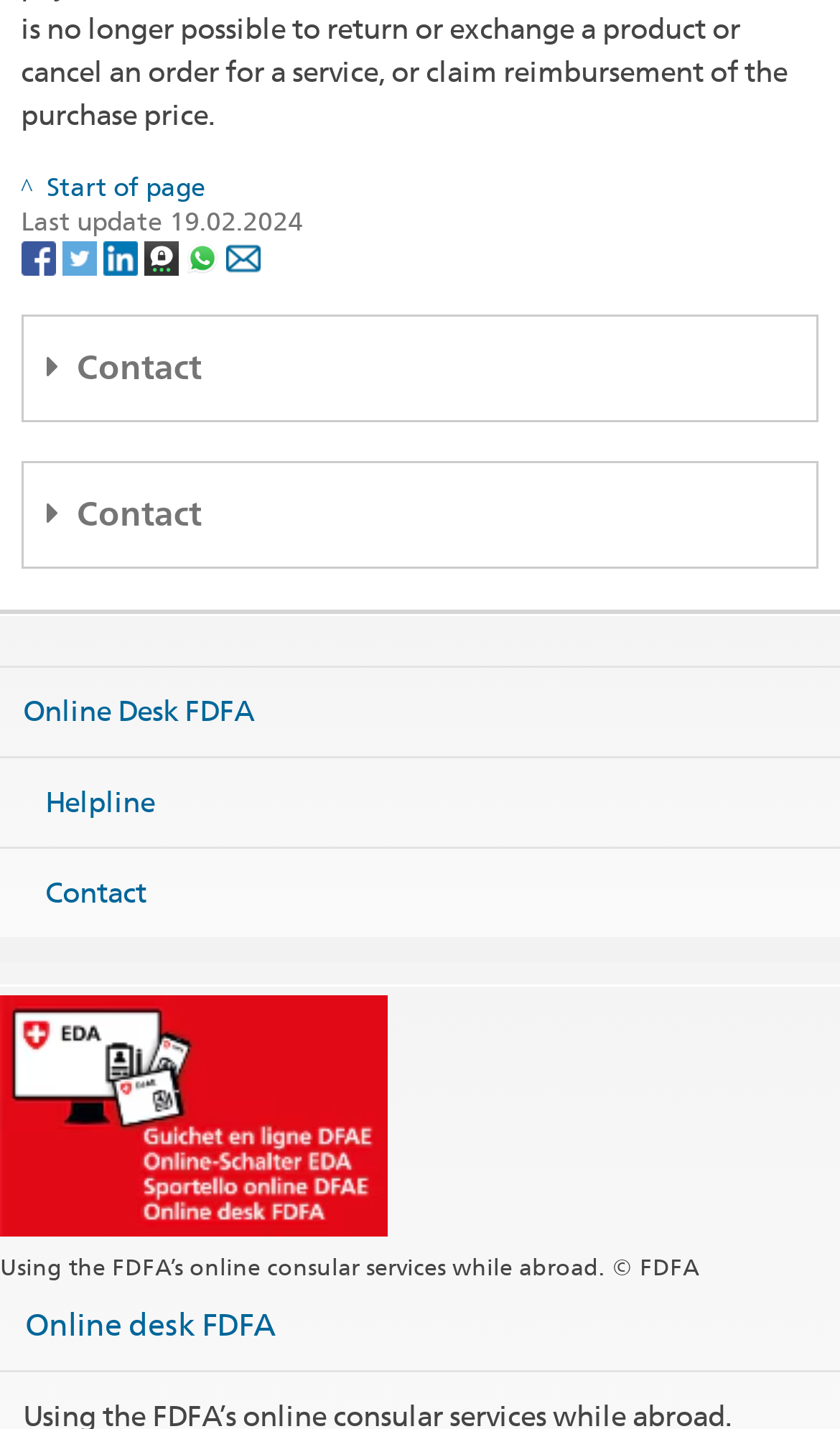Please identify the bounding box coordinates of the element I need to click to follow this instruction: "Contact FDFA Communication".

[0.076, 0.316, 0.924, 0.346]